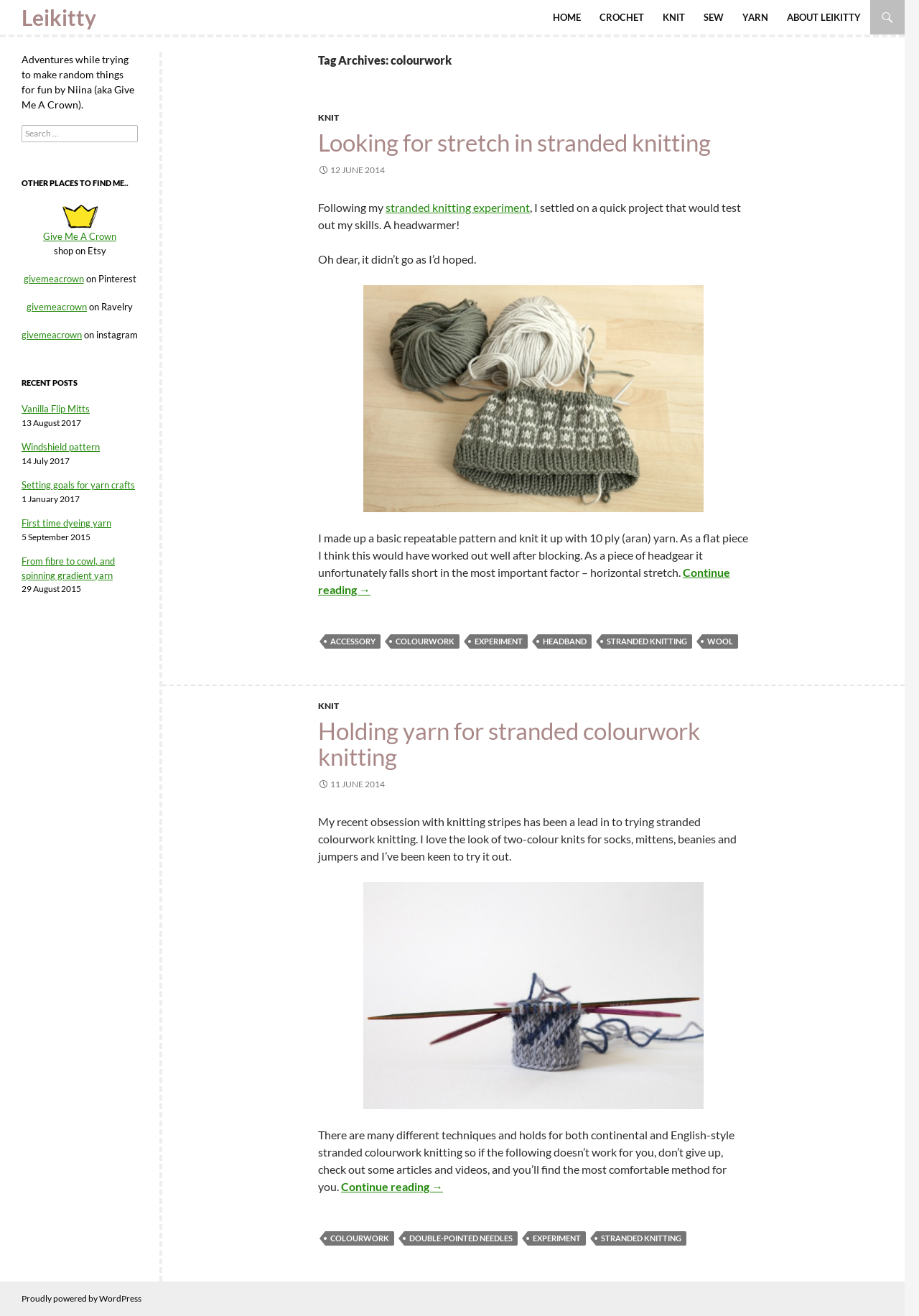How many recent posts are listed?
Look at the image and respond to the question as thoroughly as possible.

There are 5 recent posts listed in the 'RECENT POSTS' section of the webpage, which are 'Vanilla Flip Mitts', 'Windshield pattern', 'Setting goals for yarn crafts', 'First time dyeing yarn', and 'From fibre to cowl, and spinning gradient yarn'.